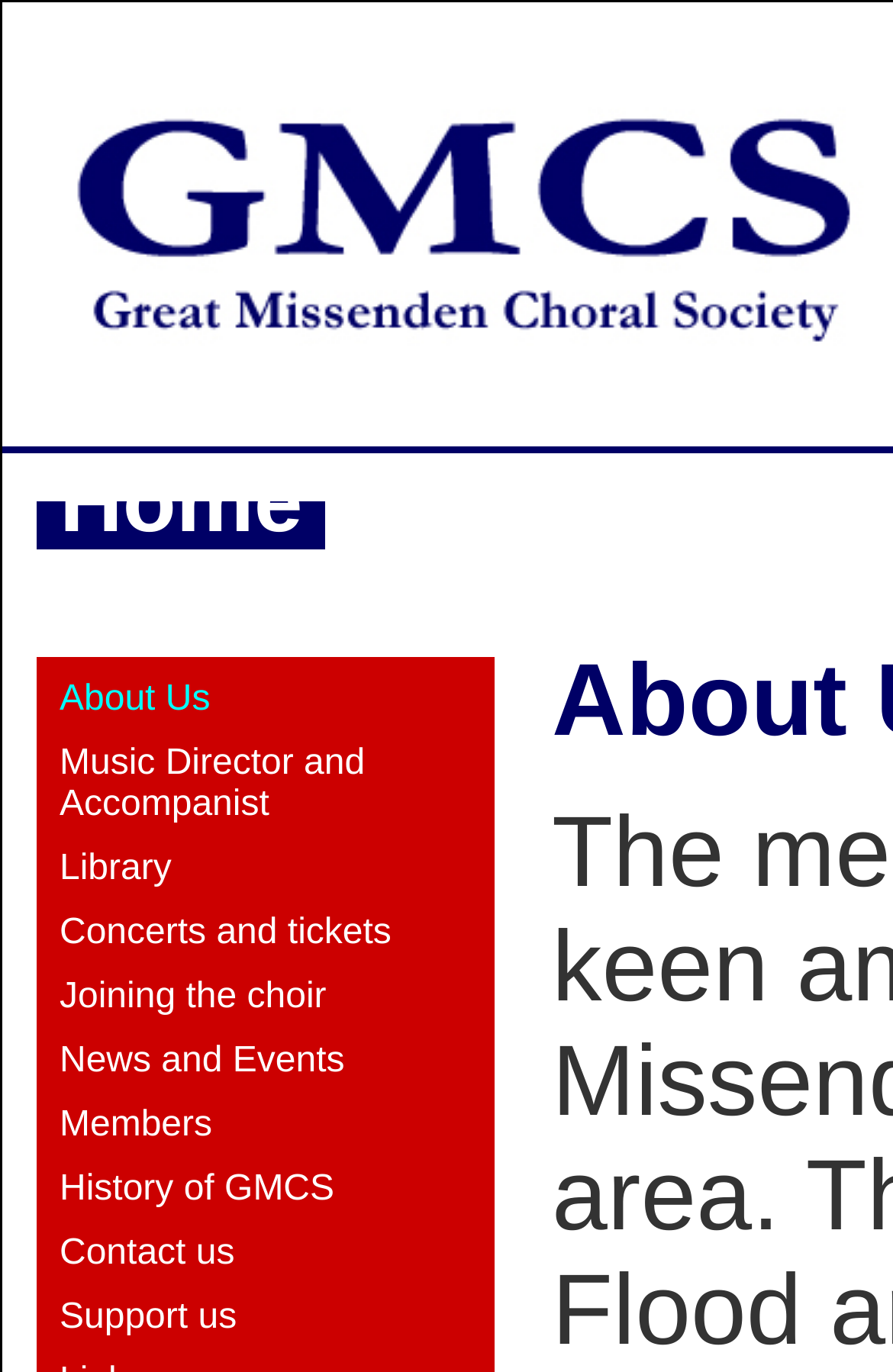Locate the bounding box coordinates of the area where you should click to accomplish the instruction: "explore the choir's history".

[0.067, 0.853, 0.374, 0.881]